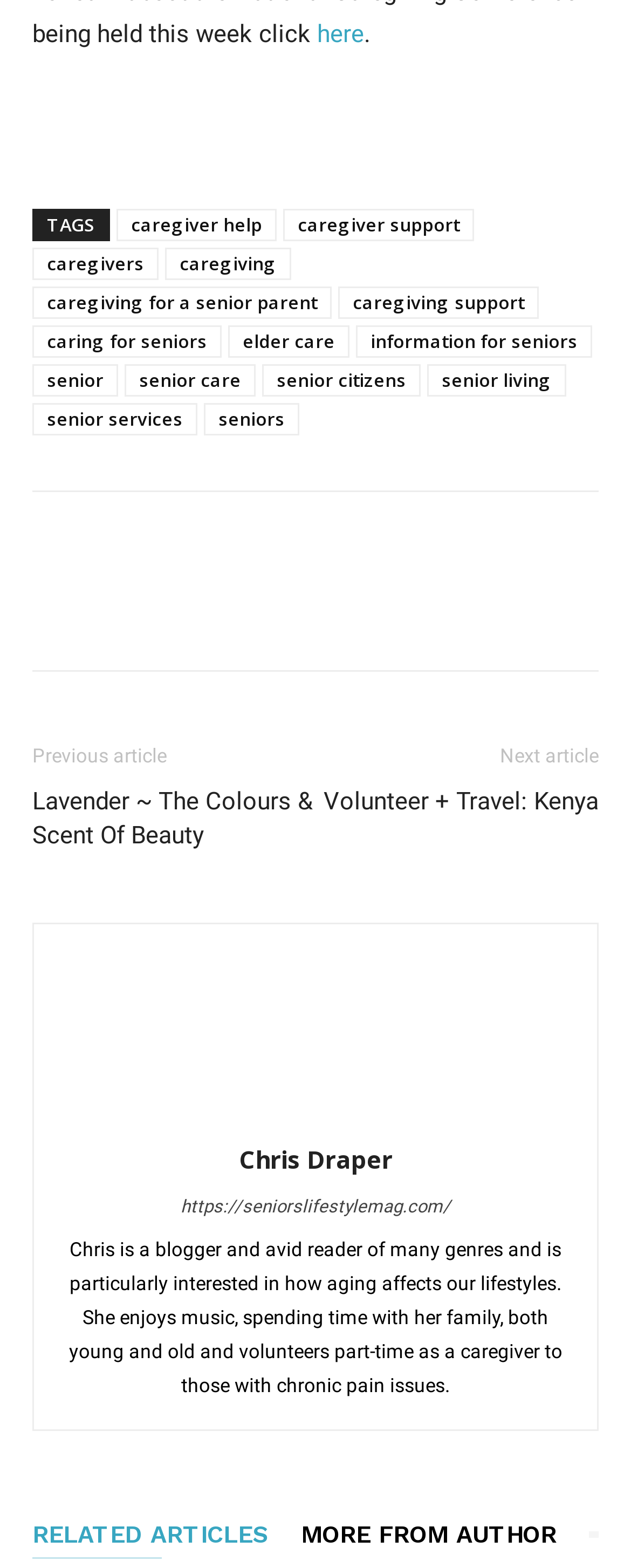Pinpoint the bounding box coordinates of the area that should be clicked to complete the following instruction: "read the article 'Lavender ~ The Colours & Scent Of Beauty'". The coordinates must be given as four float numbers between 0 and 1, i.e., [left, top, right, bottom].

[0.051, 0.5, 0.5, 0.544]